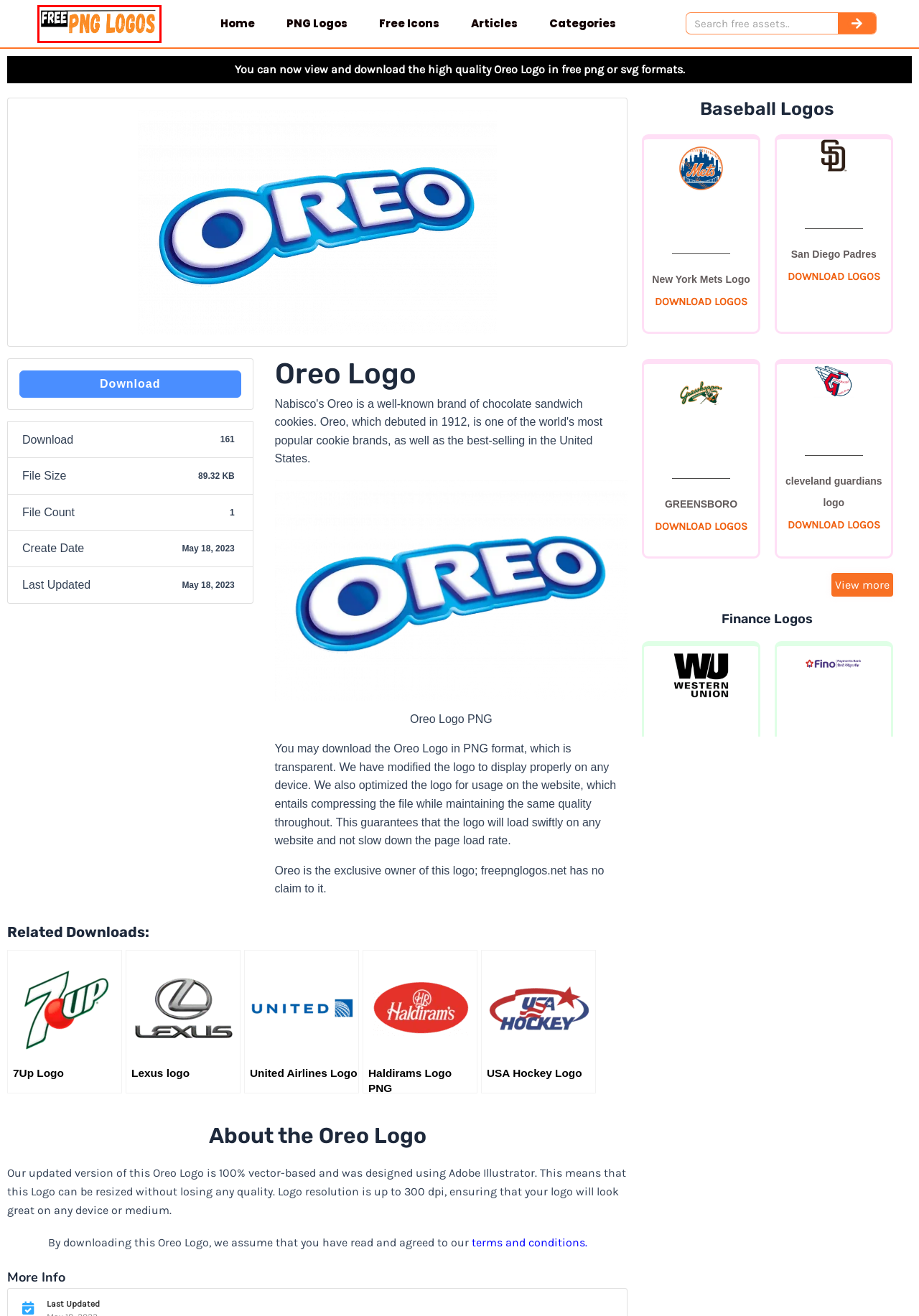Evaluate the webpage screenshot and identify the element within the red bounding box. Select the webpage description that best fits the new webpage after clicking the highlighted element. Here are the candidates:
A. USA Hockey Logo Free PNG And SVG Logo Download
B. RIIVOS Free PNG And SVG Logo Download
C. Vanguard Free PNG And SVG Logo Download
D. Fino Bank Logo Free PNG And SVG Logo Download
E. United Airlines Logo Free PNG And SVG Logo Download
F. 7Up Logo Free PNG And SVG Logo Download
G. Download Free Design Assets | Logo, Backgrounds, Wallpapers
H. Magna Logo Free PNG And SVG Logo Download

G